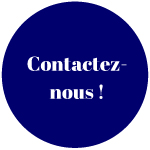Explain in detail what you see in the image.

The image features a circular button with a deep blue background and bold white text that reads "Contactez-nous !" This phrase, translated as "Contact us!" in English, suggests that users are encouraged to reach out for inquiries or further information. The striking contrast between the text and the background, along with the round shape, makes the button visually appealing and easy to identify, ideal for a website aiming to enhance user engagement and communication.